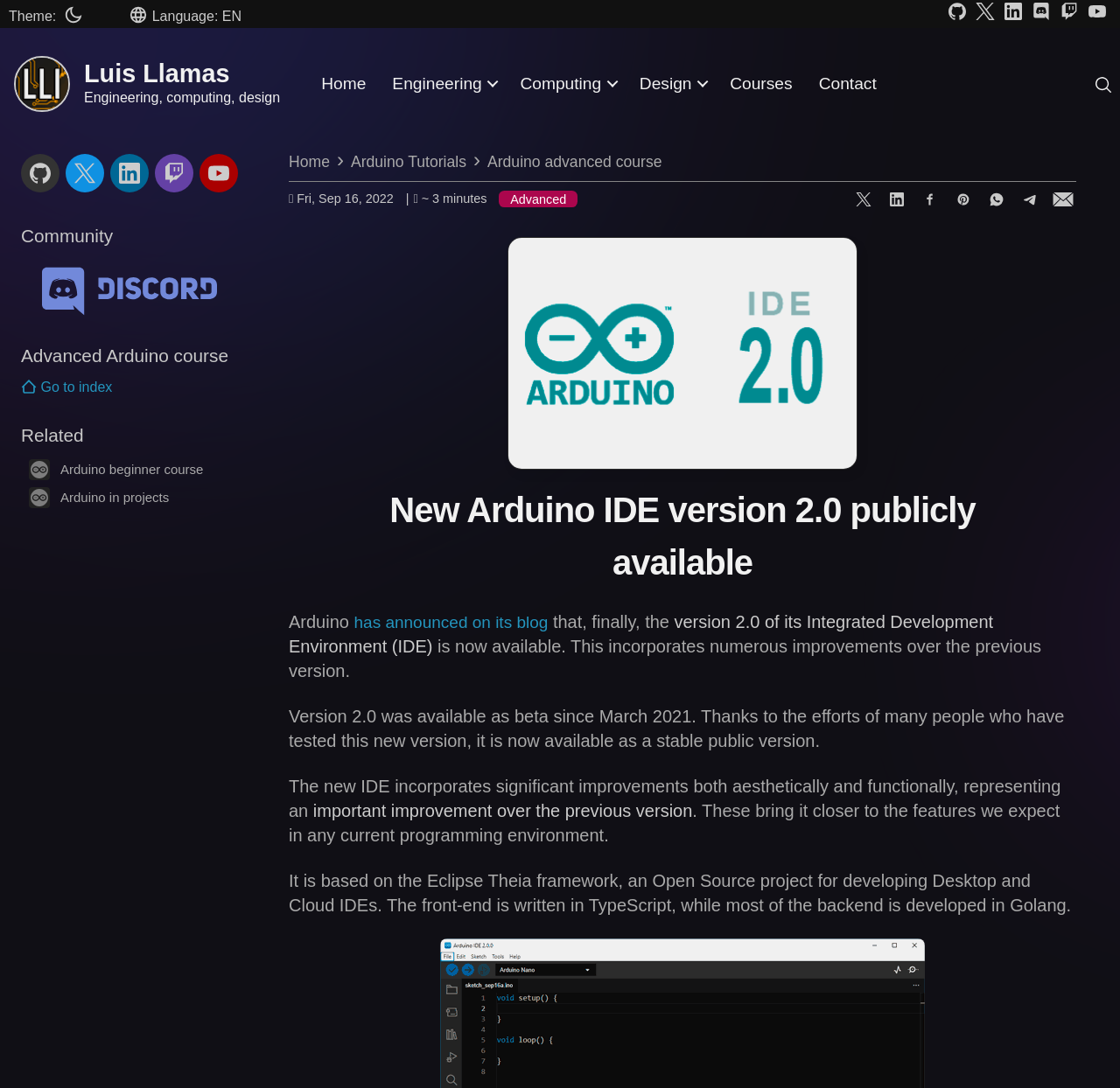Locate the bounding box coordinates of the element's region that should be clicked to carry out the following instruction: "Check the community section". The coordinates need to be four float numbers between 0 and 1, i.e., [left, top, right, bottom].

[0.019, 0.207, 0.101, 0.226]